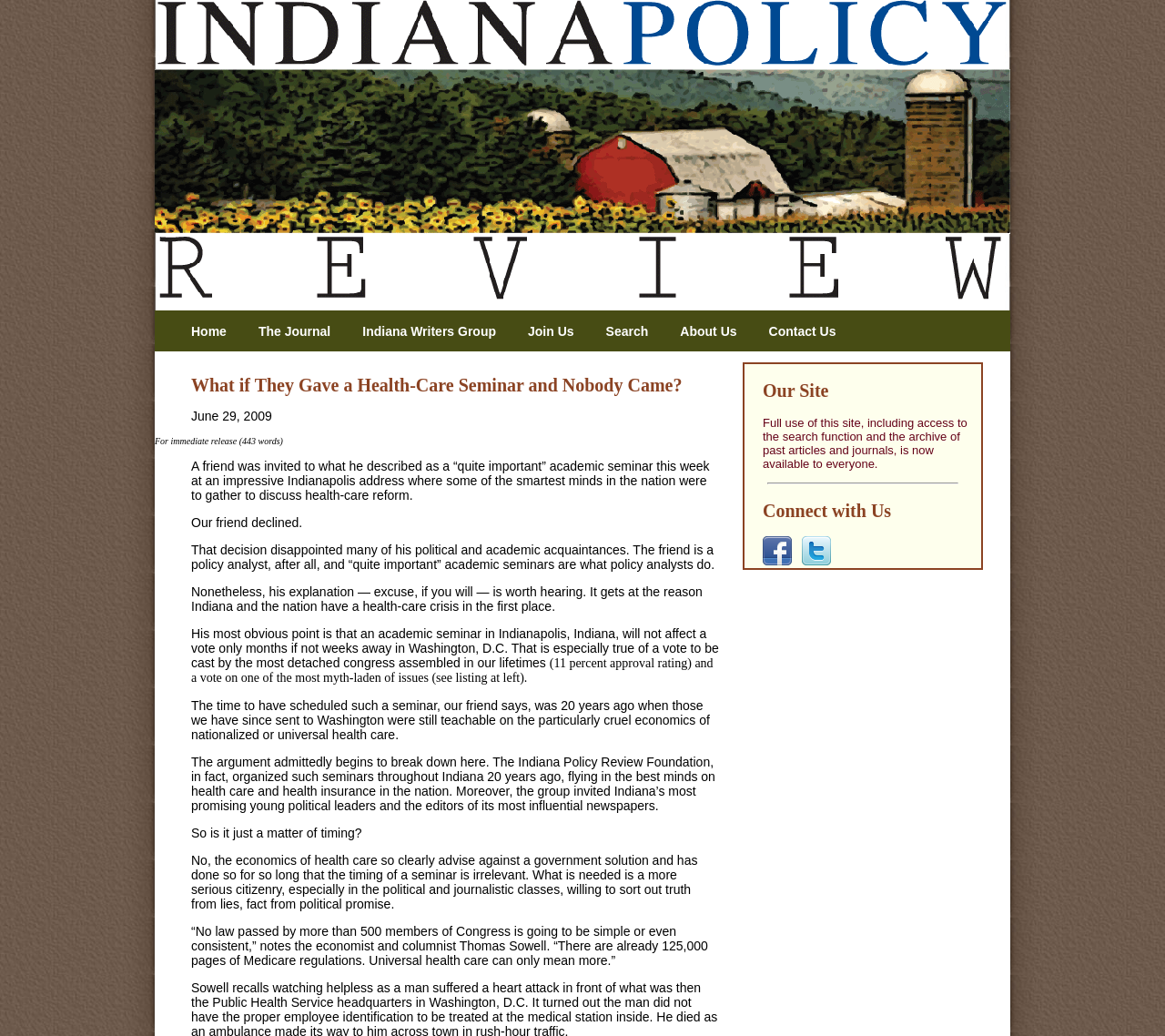Extract the bounding box for the UI element that matches this description: "parent_node: Home".

[0.133, 0.279, 0.867, 0.292]